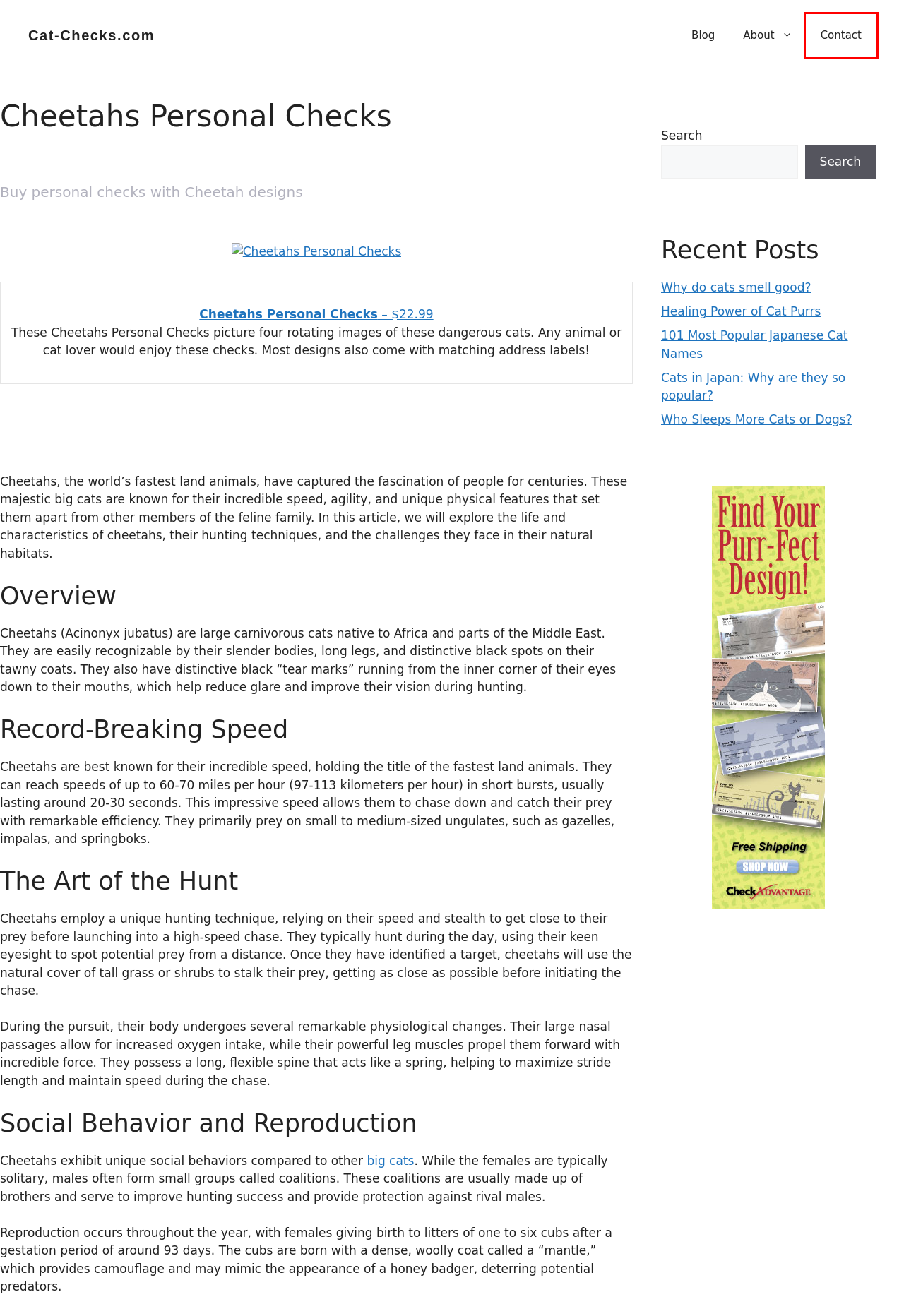A screenshot of a webpage is provided, featuring a red bounding box around a specific UI element. Identify the webpage description that most accurately reflects the new webpage after interacting with the selected element. Here are the candidates:
A. Cats in Japan: Why are they so popular? - Cat-Checks.com
B. Contact - Cat-Checks.com
C. Blog - Cat-Checks.com
D. 101 Most Popular Japanese Cat Names - Cat-Checks.com
E. Why do cats smell good? - Cat-Checks.com
F. Cats Kitten Personal Checks - Cat-Checks.com
G. Big Cat Babies Personal Checks - Cat-Checks.com
H. Healing Power of Cat Purrs - Cat-Checks.com

B